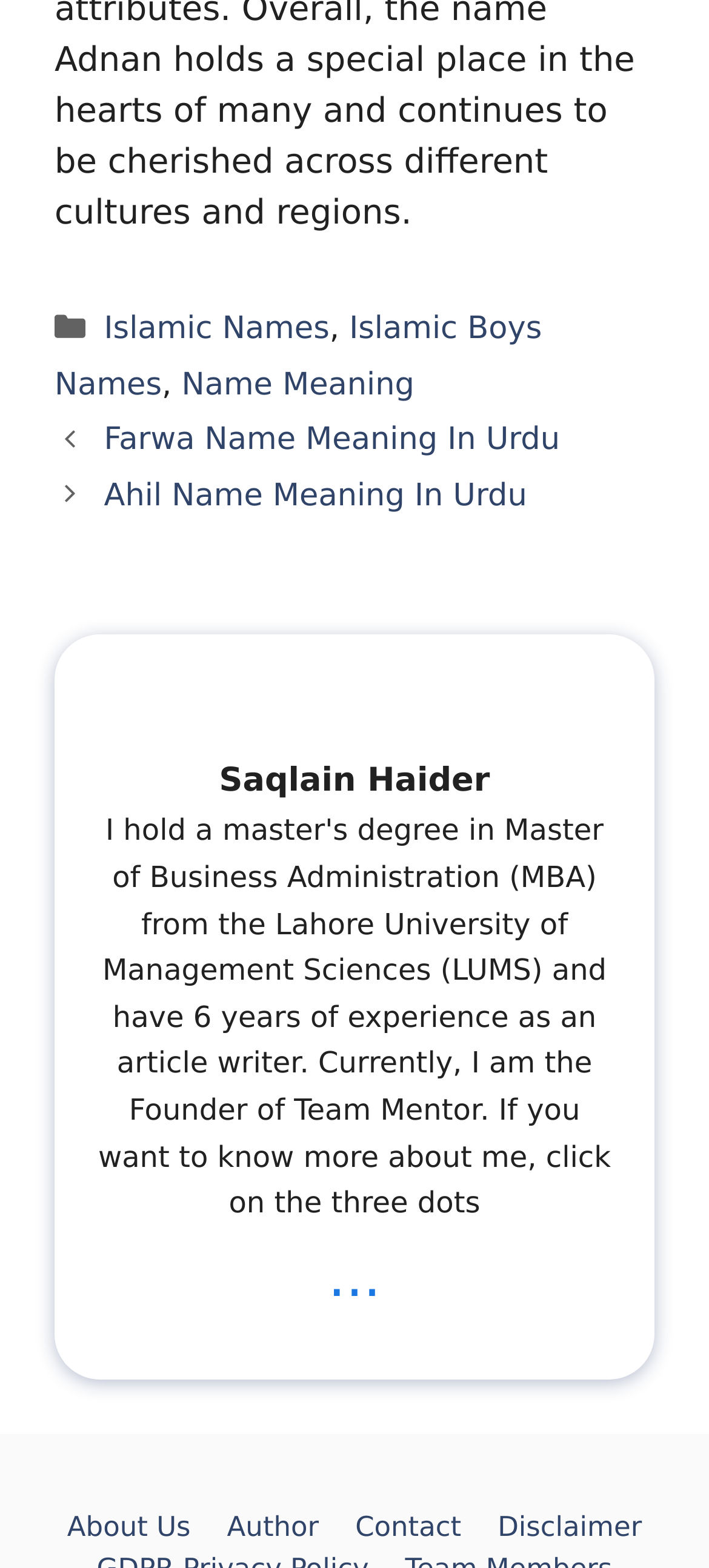Locate the bounding box coordinates of the clickable region necessary to complete the following instruction: "go to About Us". Provide the coordinates in the format of four float numbers between 0 and 1, i.e., [left, top, right, bottom].

[0.095, 0.964, 0.269, 0.985]